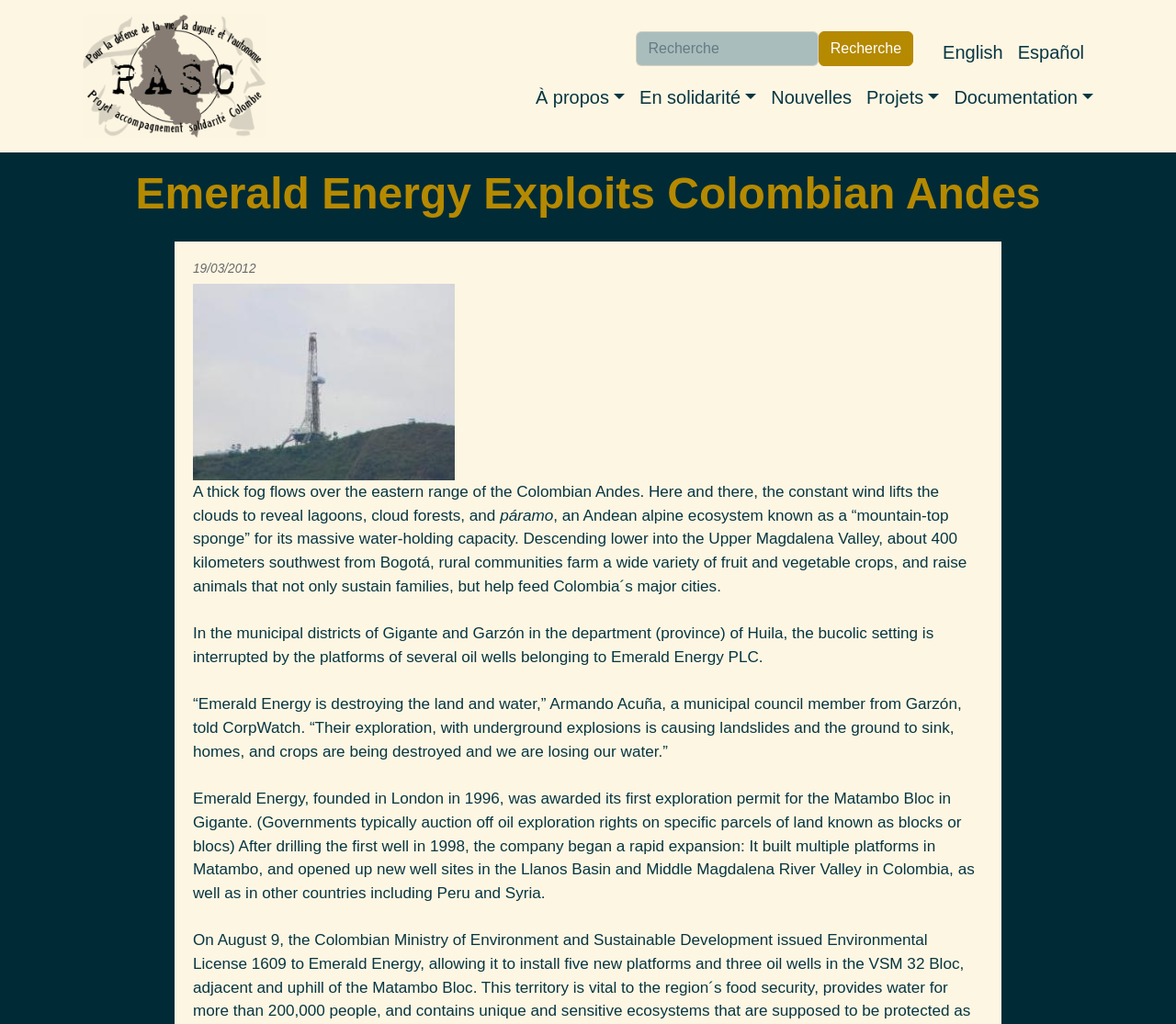What is the location of the oil wells?
From the screenshot, supply a one-word or short-phrase answer.

Huila department